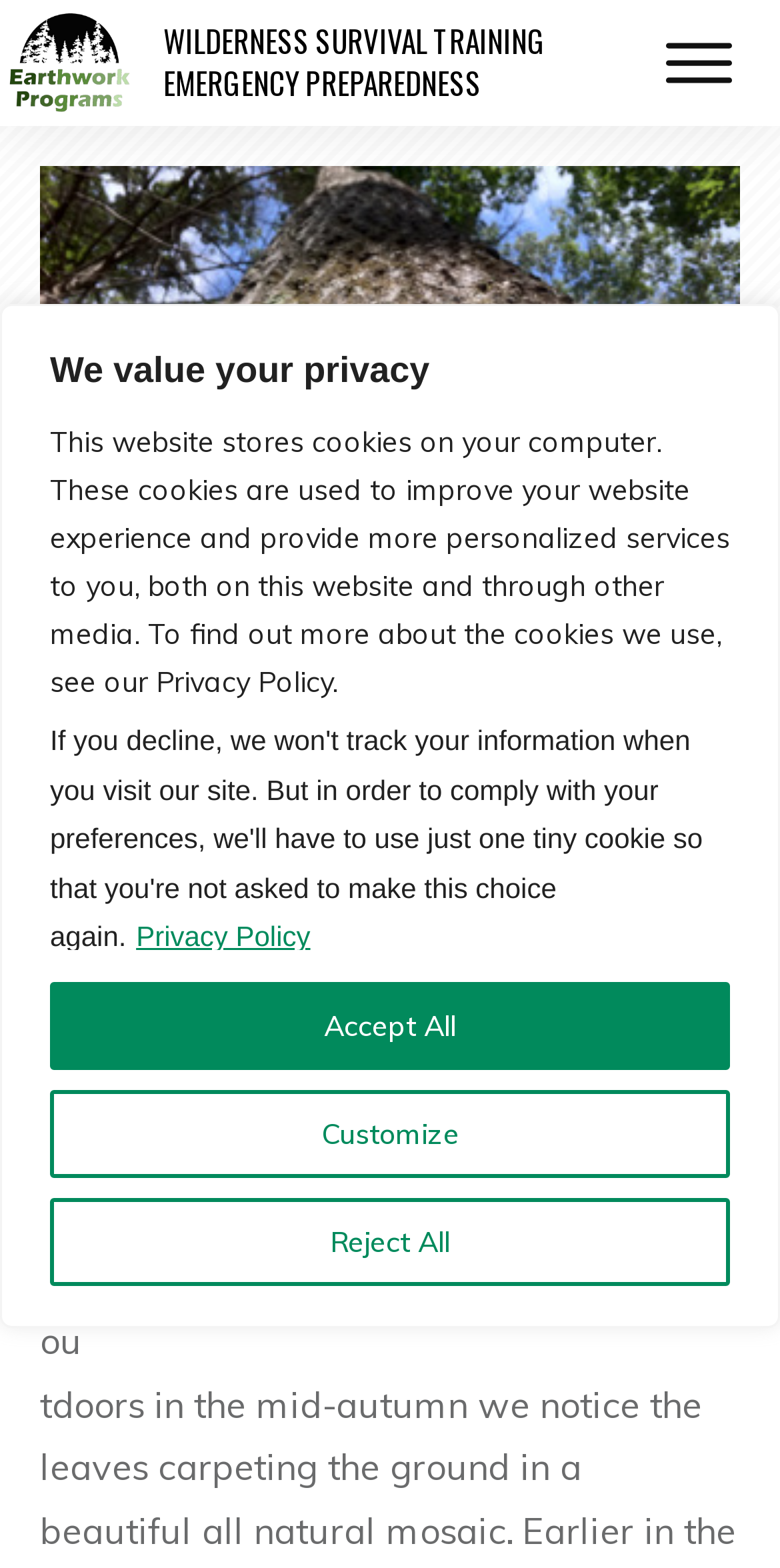Please specify the bounding box coordinates in the format (top-left x, top-left y, bottom-right x, bottom-right y), with all values as floating point numbers between 0 and 1. Identify the bounding box of the UI element described by: Customize

[0.064, 0.695, 0.936, 0.751]